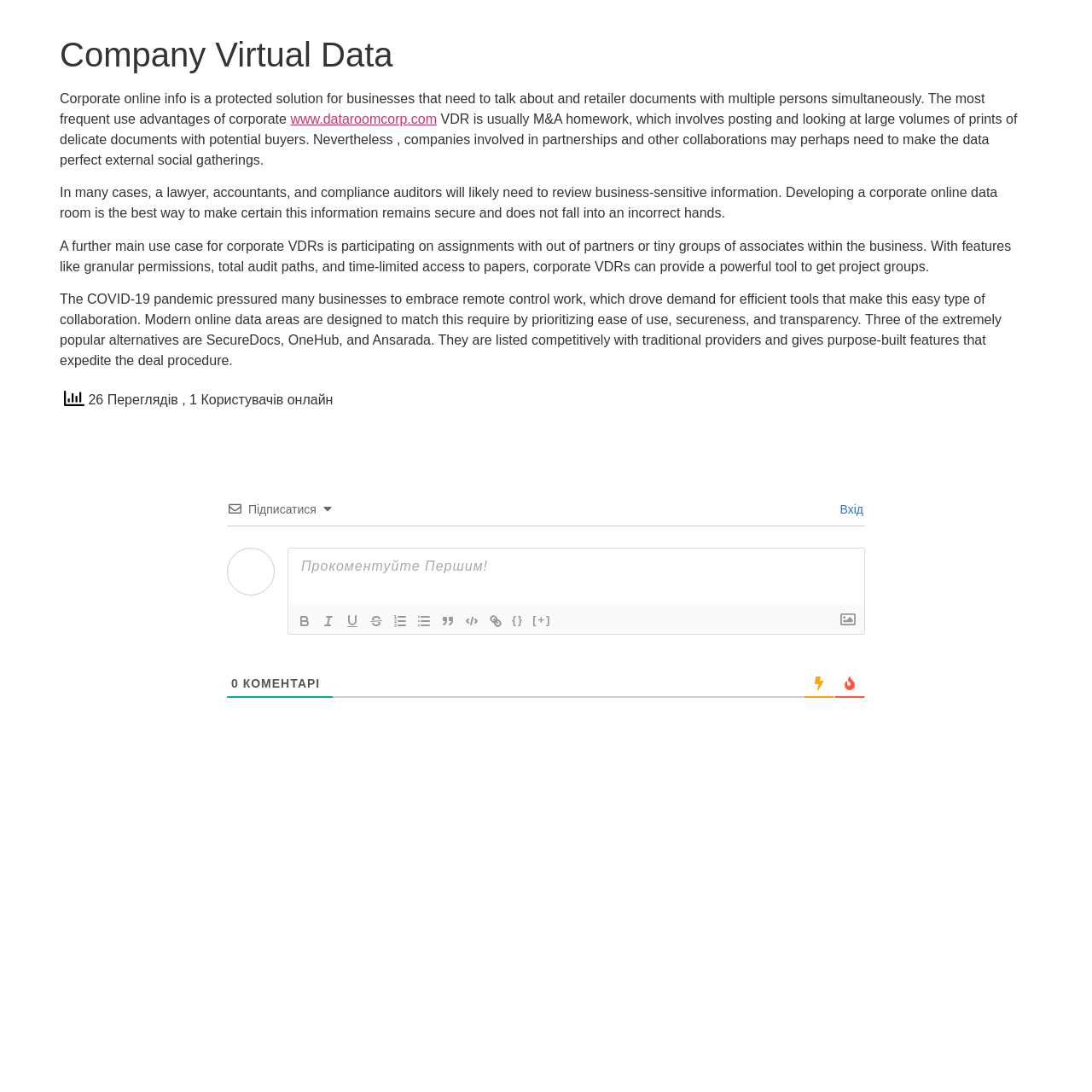Can you look at the image and give a comprehensive answer to the question:
What is the purpose of granular permissions in corporate VDRs?

Granular permissions in corporate VDRs allow for control over access to documents, ensuring that only authorized individuals can view or edit sensitive information.